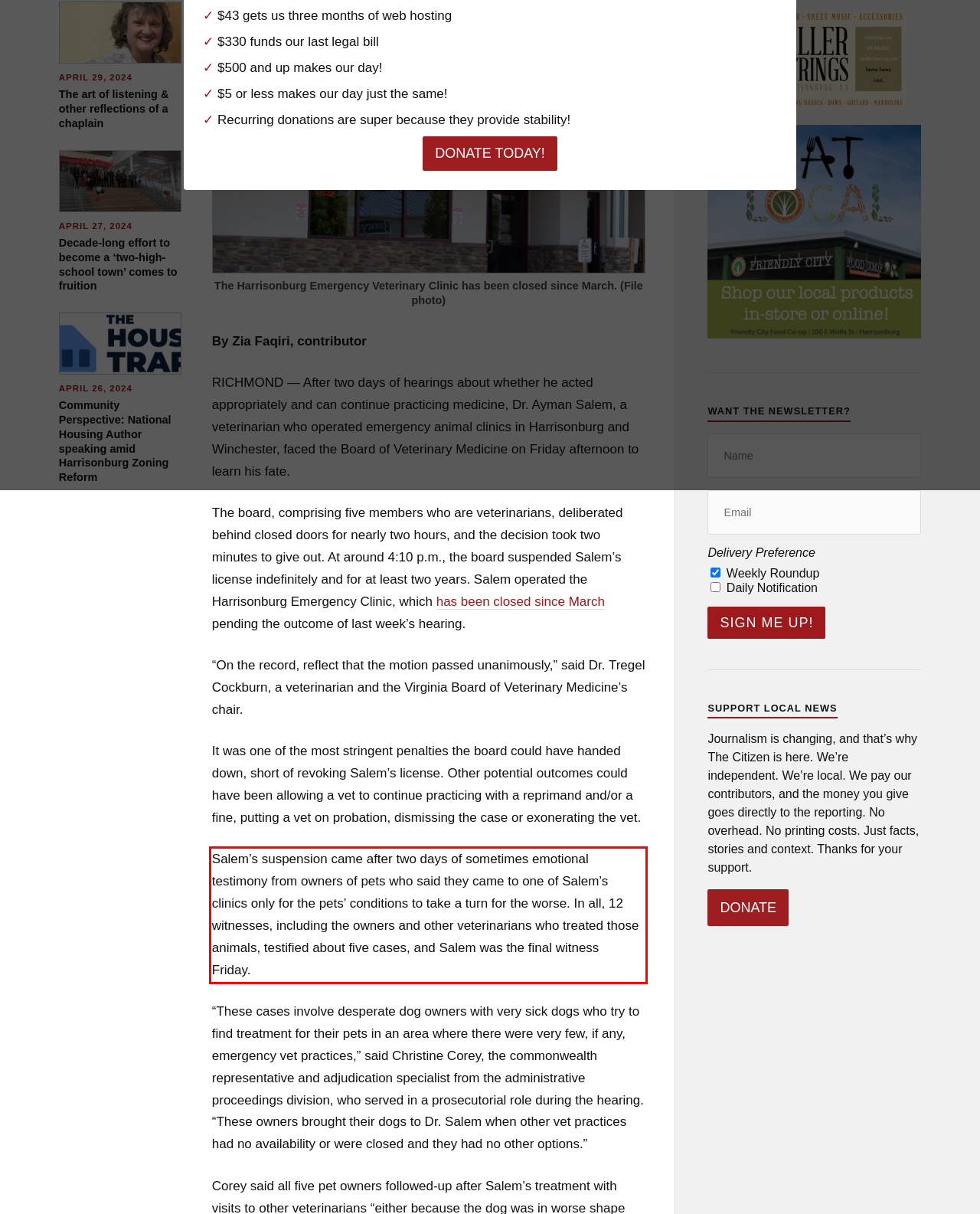Within the screenshot of the webpage, locate the red bounding box and use OCR to identify and provide the text content inside it.

Salem’s suspension came after two days of sometimes emotional testimony from owners of pets who said they came to one of Salem’s clinics only for the pets’ conditions to take a turn for the worse. In all, 12 witnesses, including the owners and other veterinarians who treated those animals, testified about five cases, and Salem was the final witness Friday.